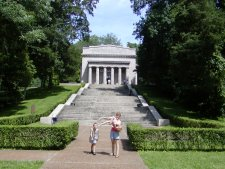Give a one-word or phrase response to the following question: What is the building in the image?

Abraham Lincoln Birthplace National Historical Park